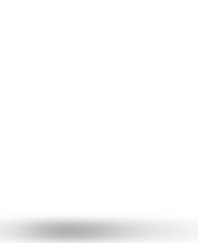Refer to the image and provide an in-depth answer to the question: 
What is the purpose of the book?

The purpose of the book can be inferred from the caption which states that the book is an 'ideal guide for learners aiming to master TypeScript', implying that the book's purpose is to help learners master TypeScript.